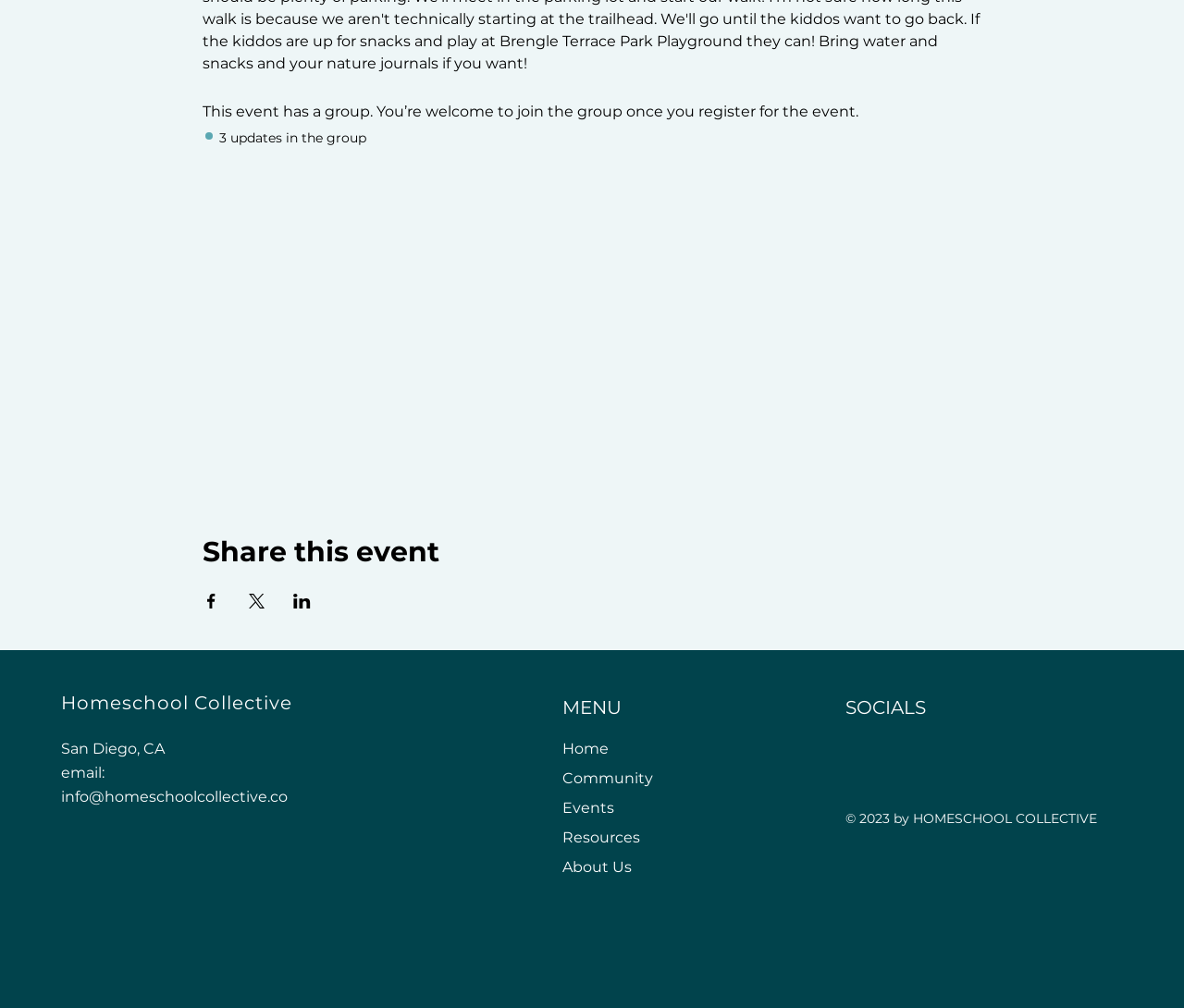Locate the bounding box coordinates of the element that should be clicked to fulfill the instruction: "Check events".

[0.475, 0.788, 0.647, 0.817]